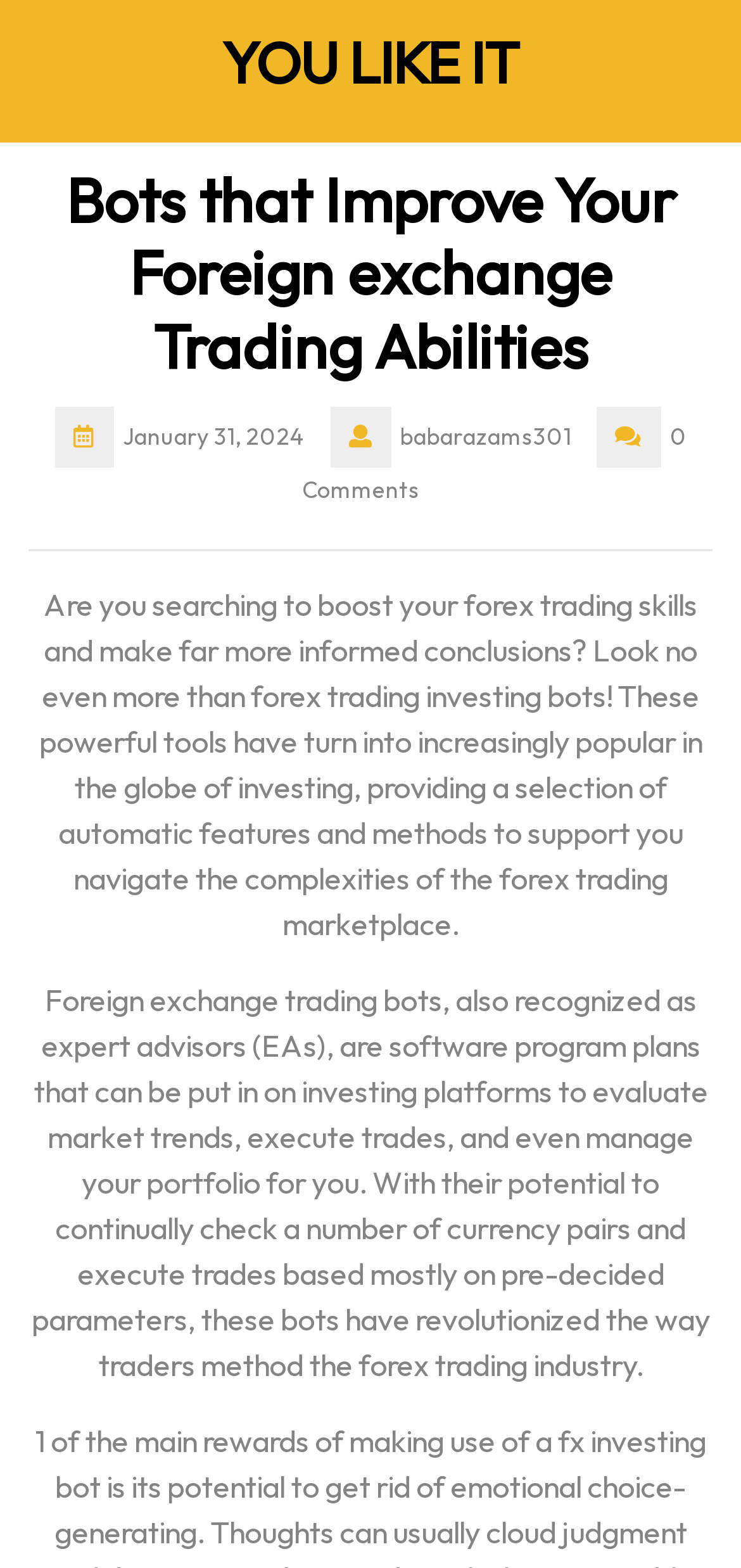Answer the question with a brief word or phrase:
Who is the author of the article?

babarazams301